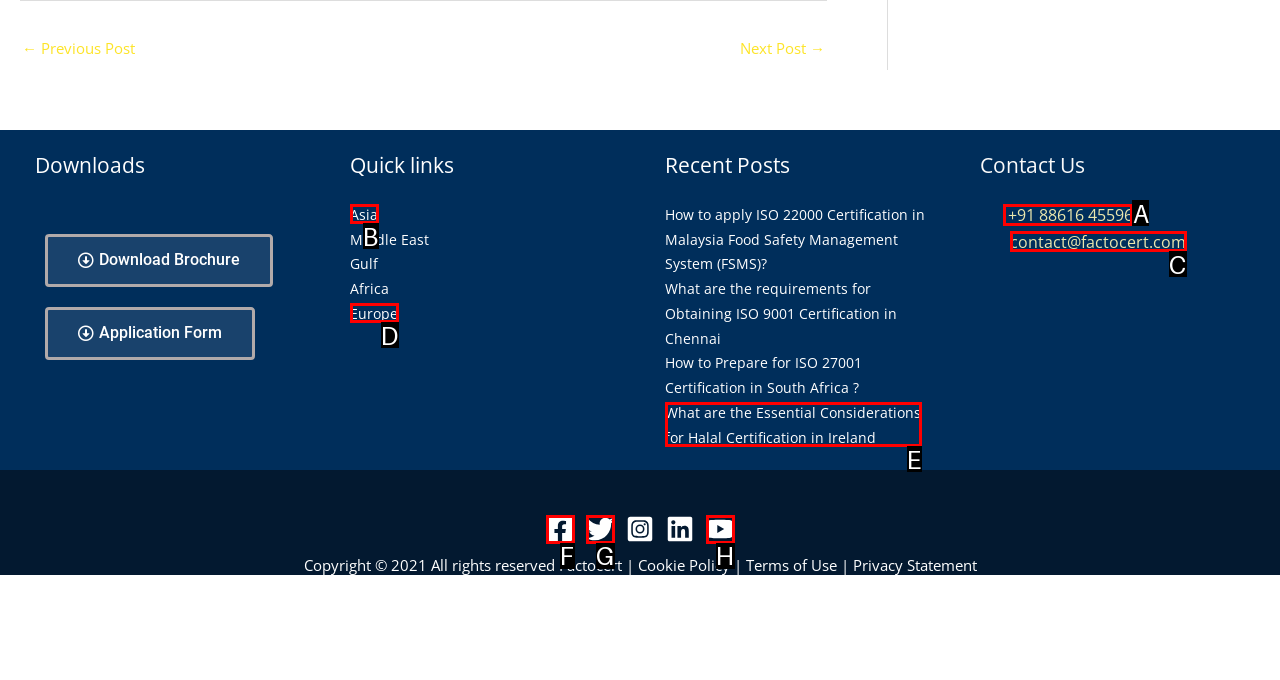Determine the HTML element to be clicked to complete the task: Contact us through phone. Answer by giving the letter of the selected option.

A